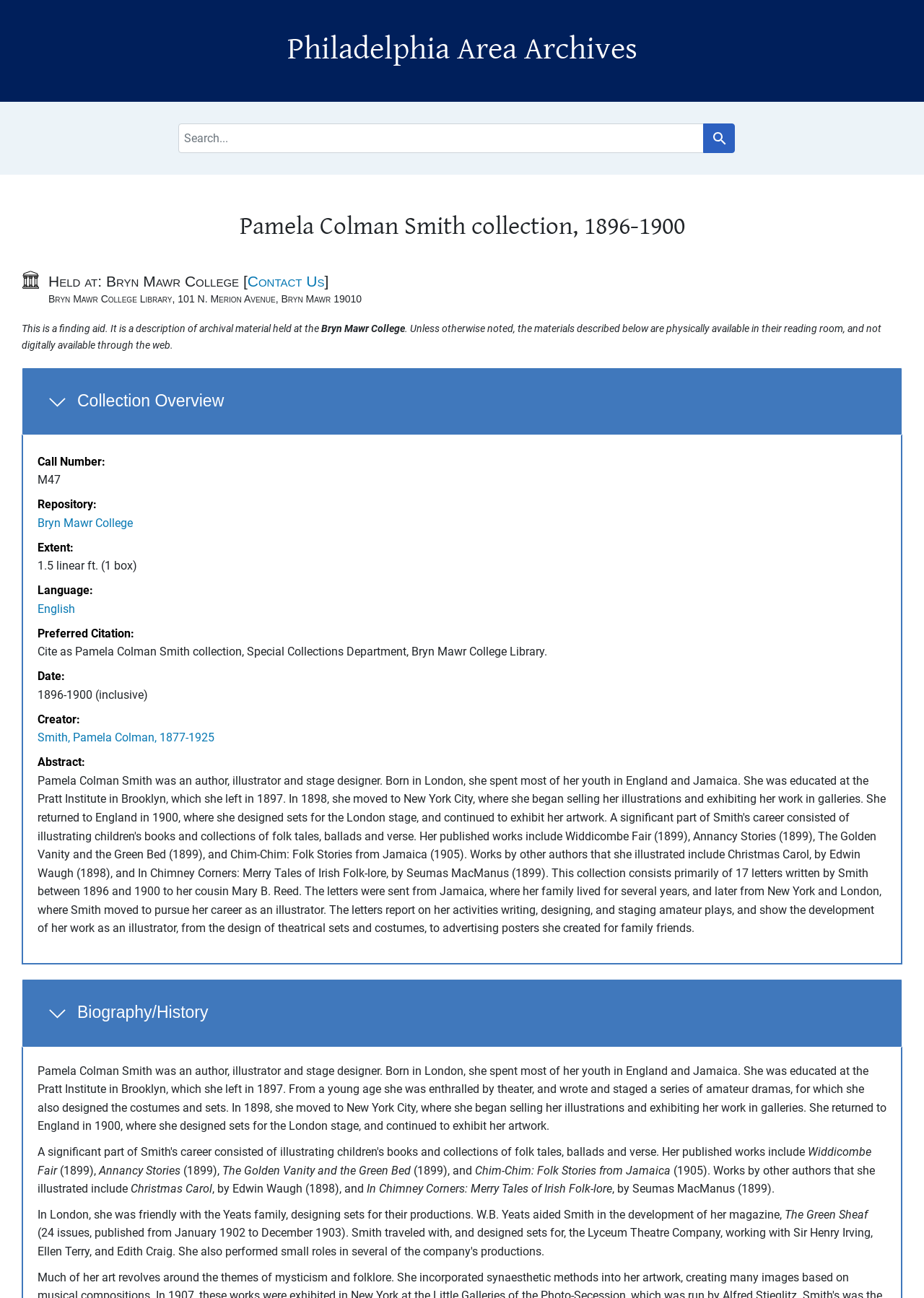Please locate the bounding box coordinates of the element that should be clicked to complete the given instruction: "Search for something".

[0.193, 0.095, 0.807, 0.118]